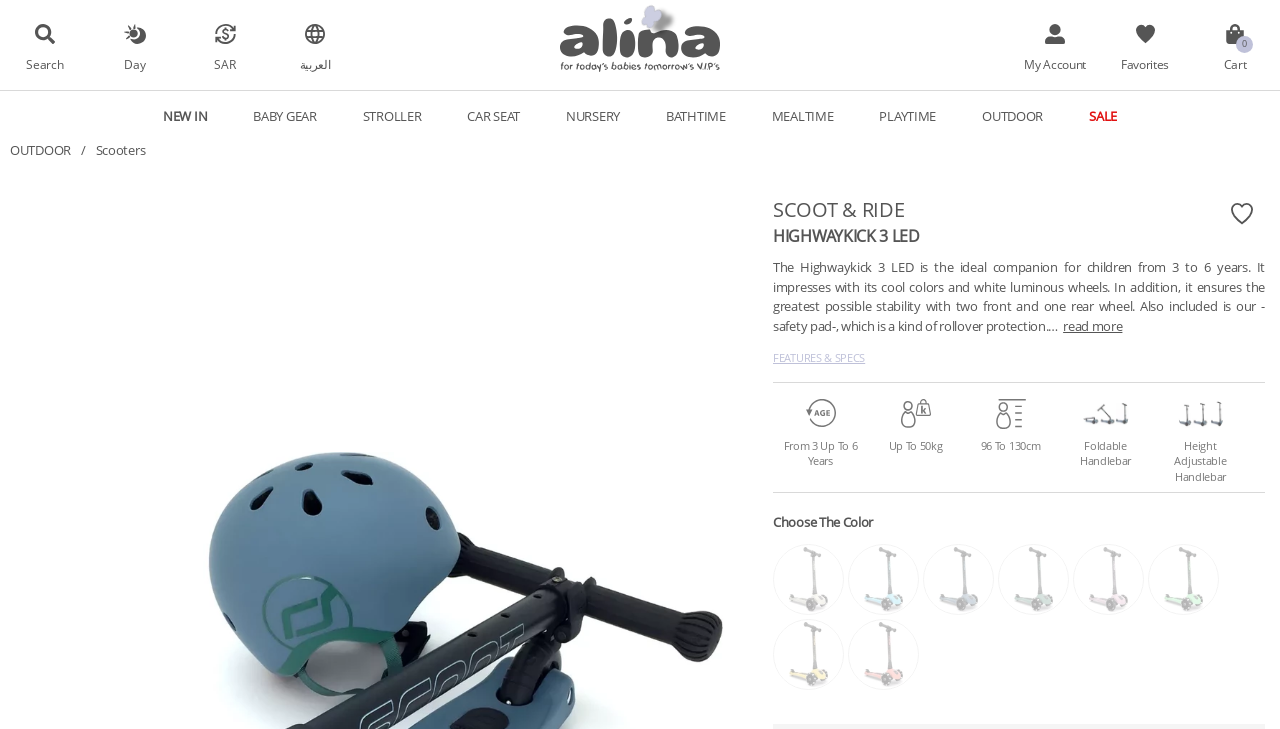Please analyze the image and give a detailed answer to the question:
What is the maximum weight capacity of the Highwaykick 3 LED?

The maximum weight capacity can be found in the text 'Up To 50kg' which is a child element of the features and specifications section, indicating that it is a key feature of the product.